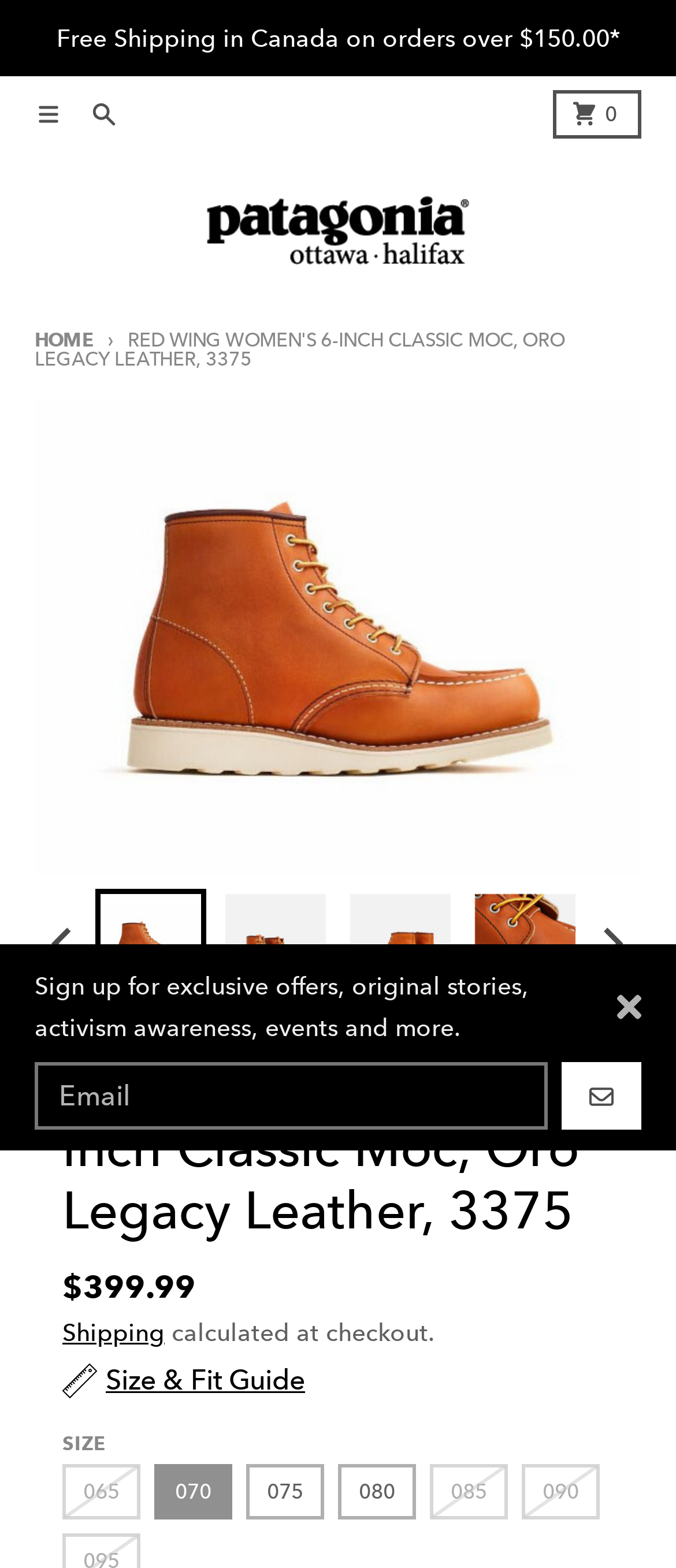Locate the primary headline on the webpage and provide its text.

Red Wing Women's 6-inch Classic Moc, Oro Legacy Leather, 3375